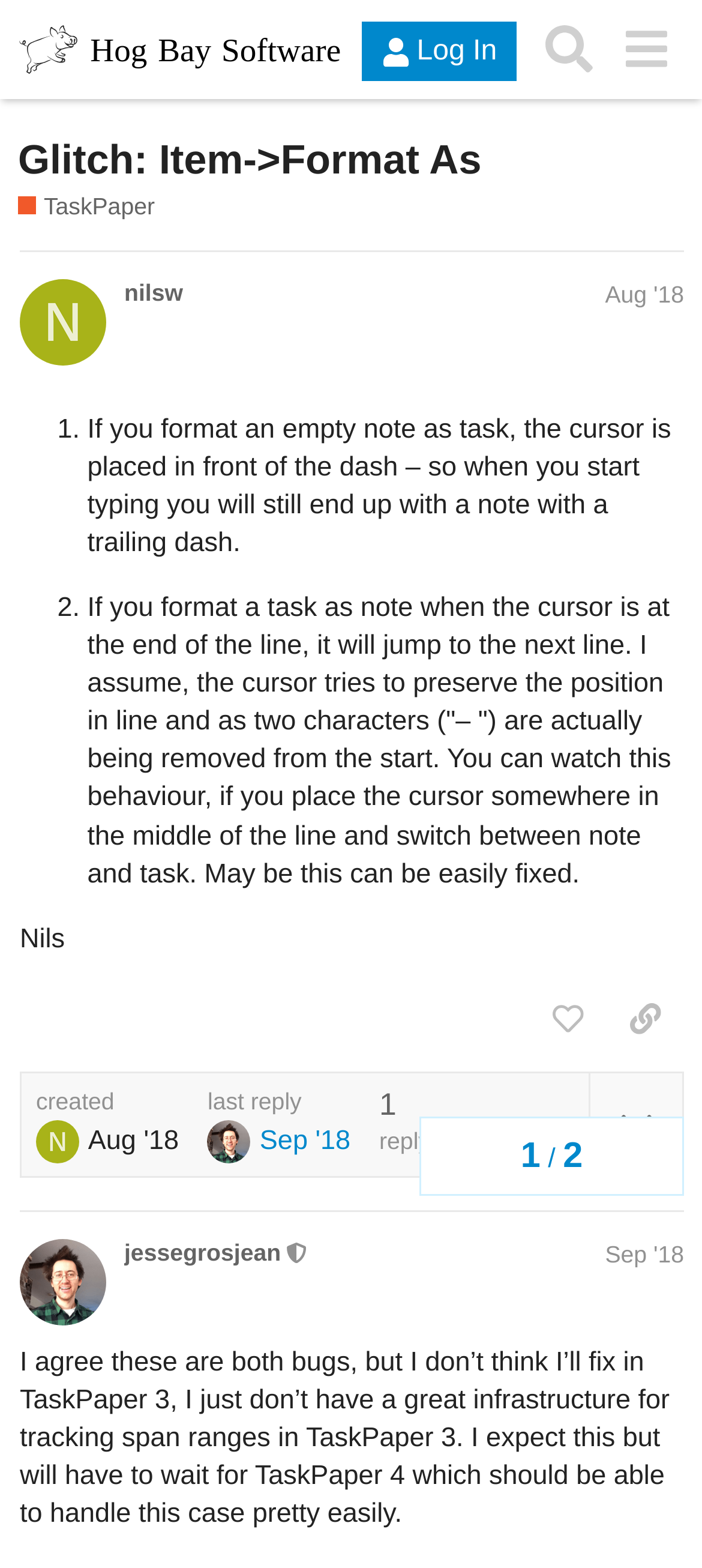Using the provided description: "alt="Hog Bay Software Support"", find the bounding box coordinates of the corresponding UI element. The output should be four float numbers between 0 and 1, in the format [left, top, right, bottom].

[0.026, 0.011, 0.499, 0.052]